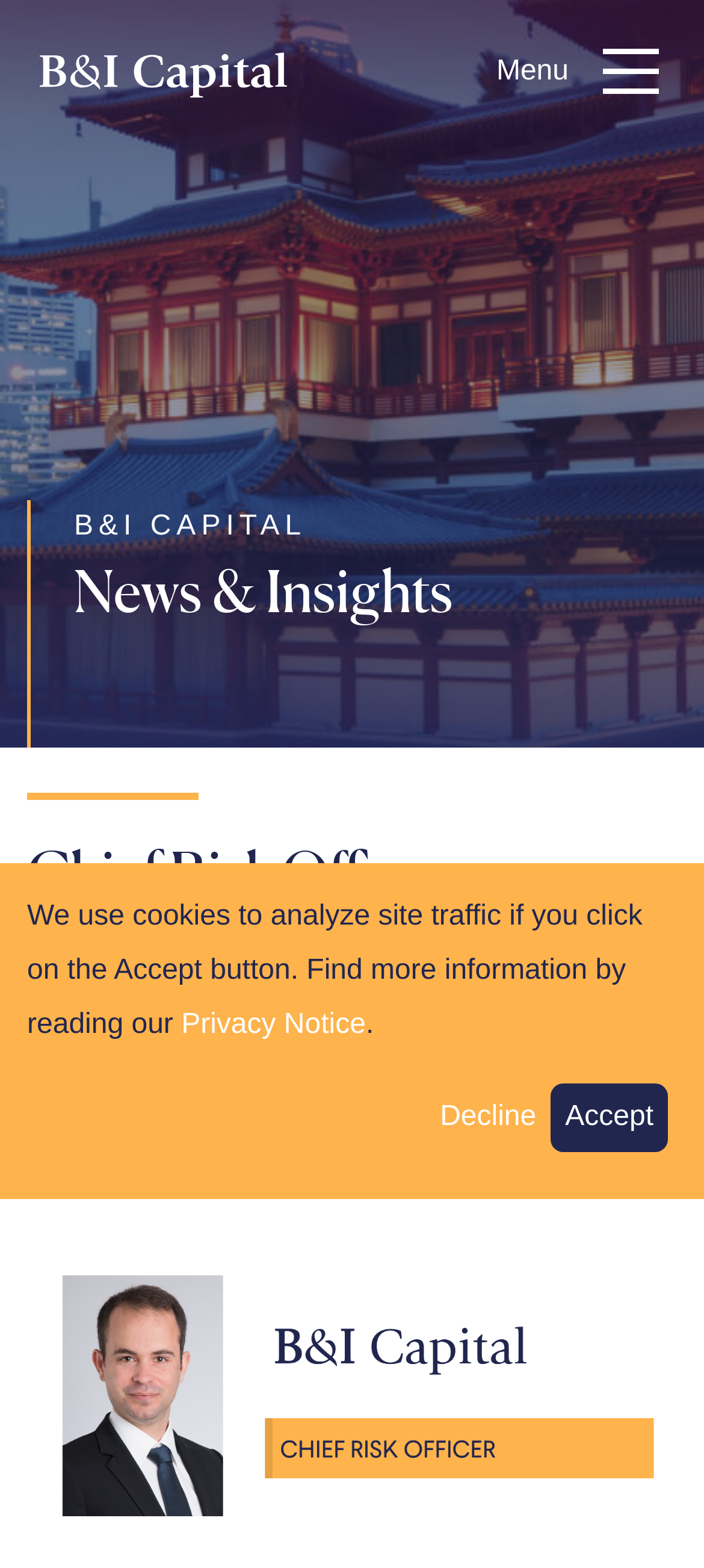Use a single word or phrase to respond to the question:
What is the name of the person mentioned alongside the new Chief Risk Officer?

Charles Isaac